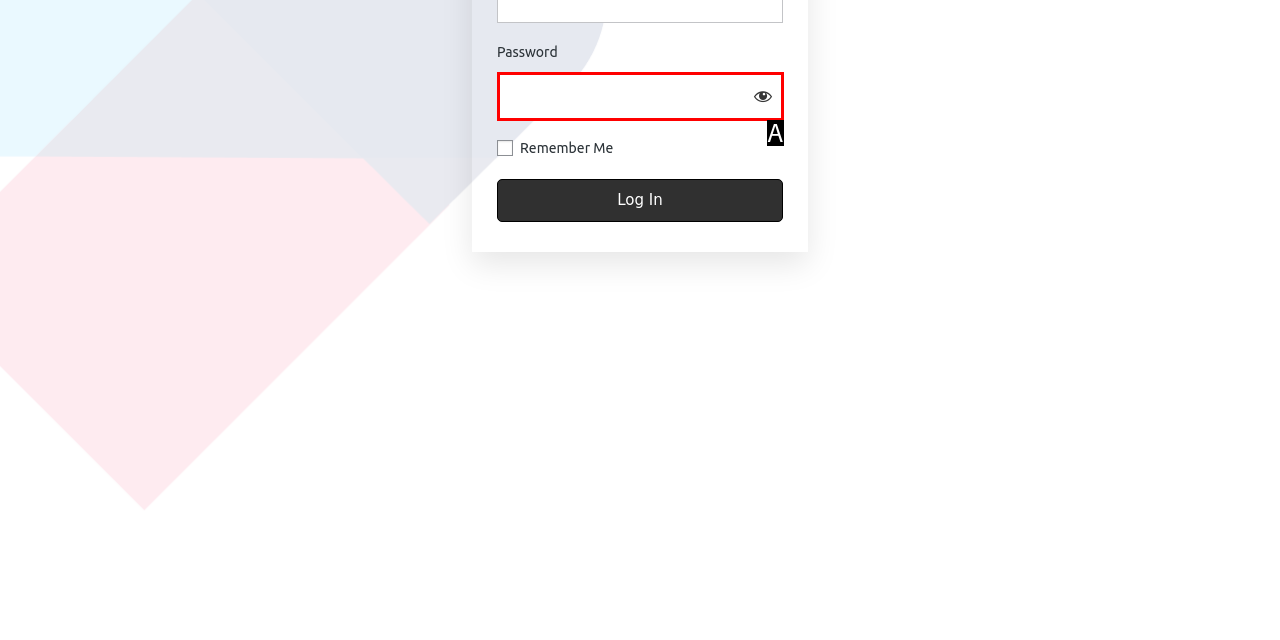Identify the HTML element that best fits the description: name="pwd". Respond with the letter of the corresponding element.

A